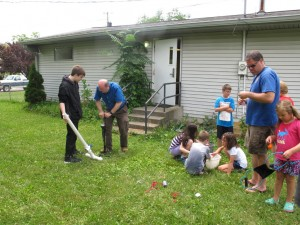What is the setting of this gathering?
Please provide a single word or phrase as your answer based on the image.

grassy area and modest building